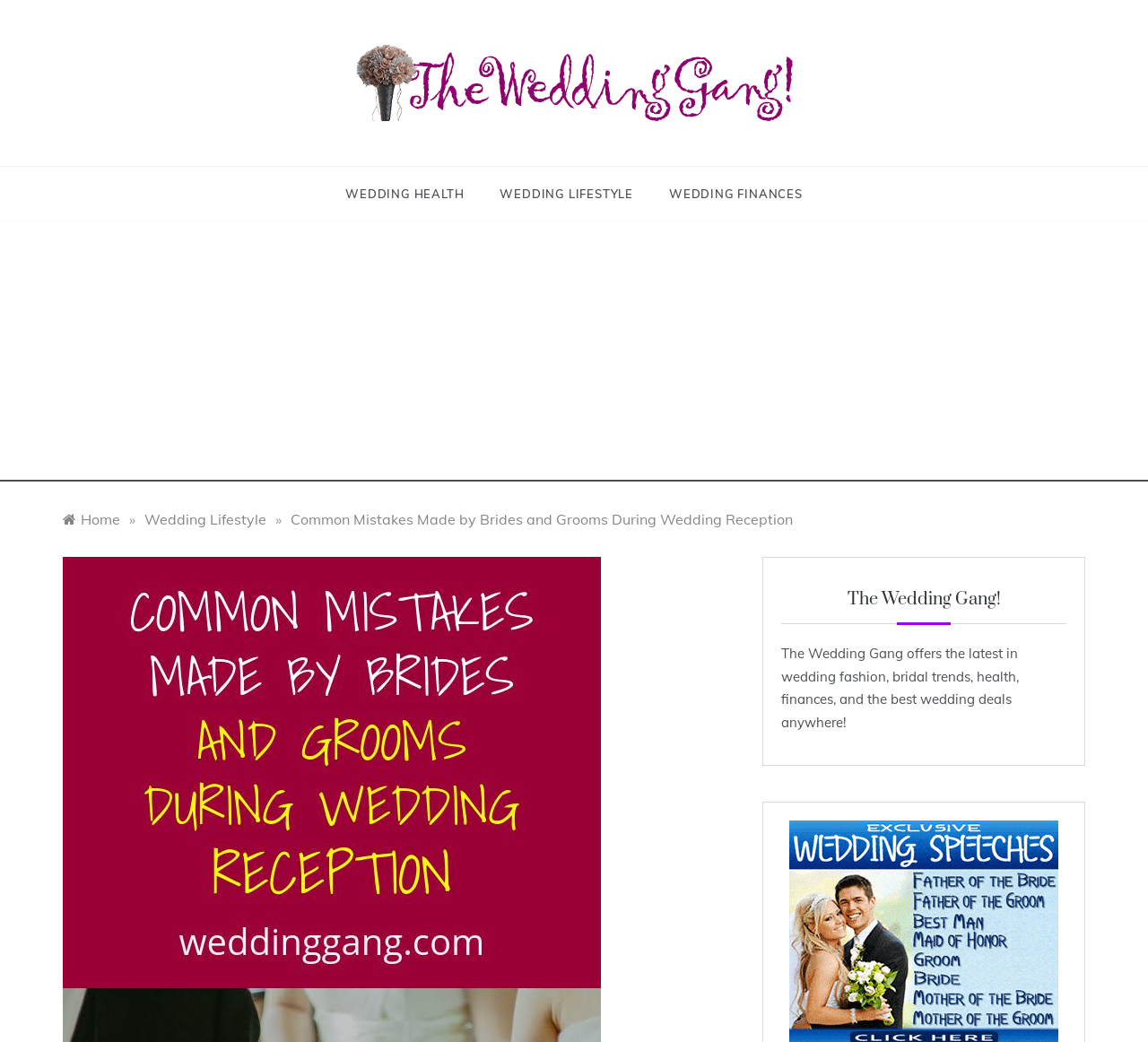Identify the bounding box coordinates of the element to click to follow this instruction: 'Click on Wedding Gang logo'. Ensure the coordinates are four float values between 0 and 1, provided as [left, top, right, bottom].

[0.308, 0.043, 0.692, 0.116]